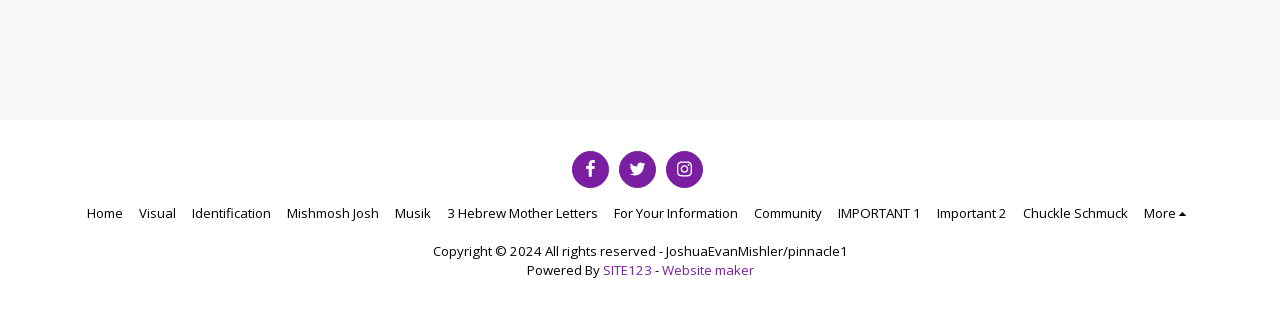What is the copyright year?
Please ensure your answer to the question is detailed and covers all necessary aspects.

I found the copyright information at the bottom of the page, which states 'Copyright © 2024 All rights reserved -'.